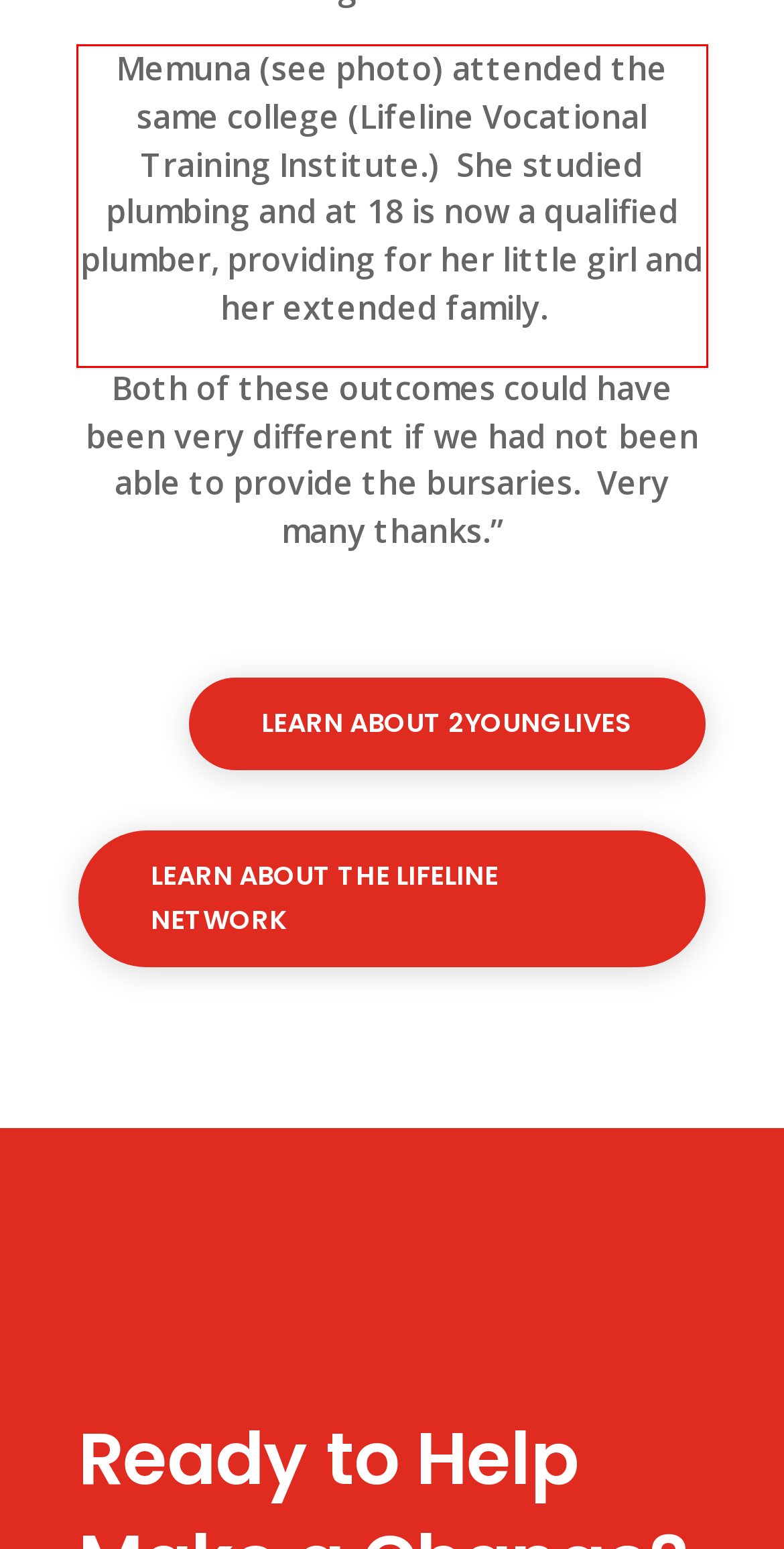You have a screenshot of a webpage with a red bounding box. Use OCR to generate the text contained within this red rectangle.

Memuna (see photo) attended the same college (Lifeline Vocational Training Institute.) She studied plumbing and at 18 is now a qualified plumber, providing for her little girl and her extended family.